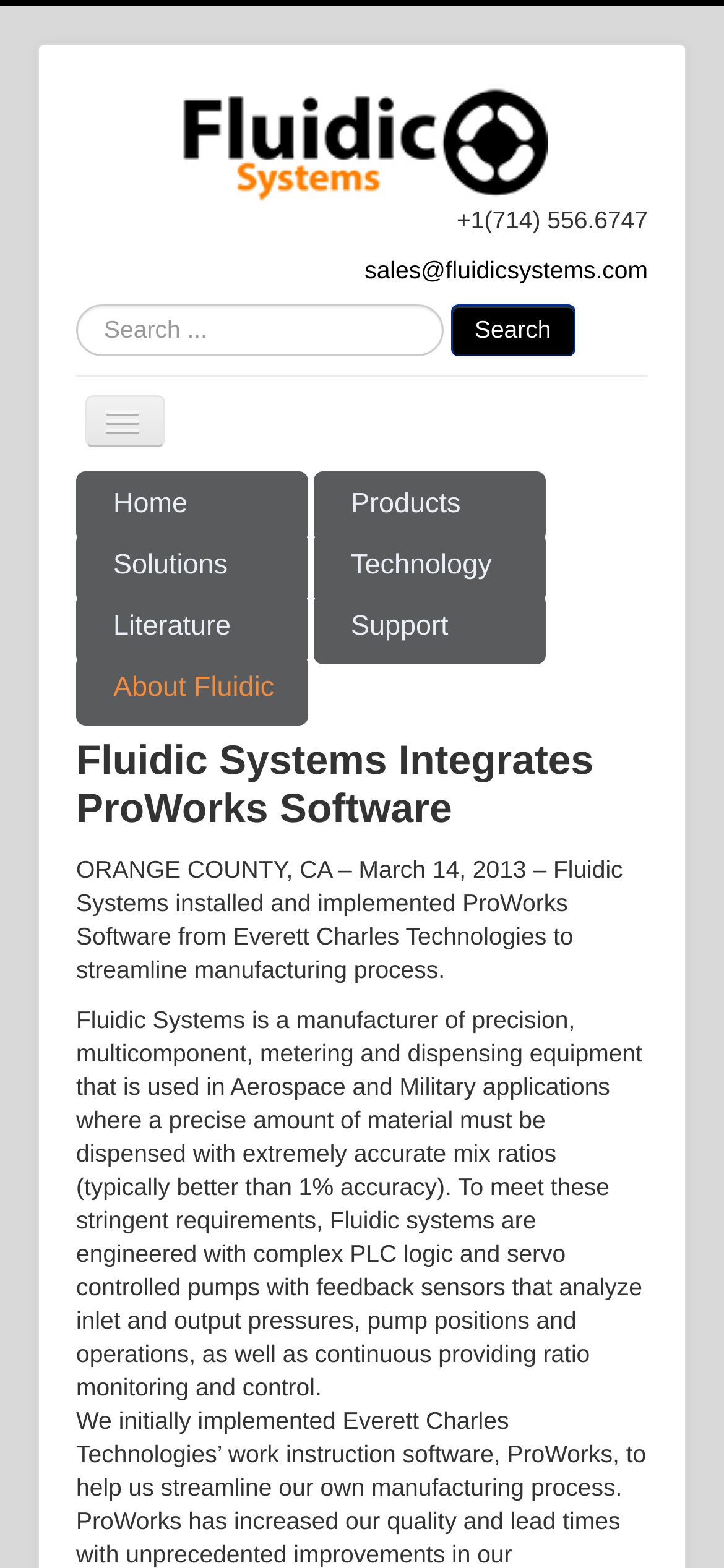Generate a thorough caption detailing the webpage content.

The webpage is about Fluidic Systems, a manufacturer of precision metering and dispensing equipment. At the top, there is a logo image and a link to the company's homepage, accompanied by a phone number and an email address. Below this, there is a search bar with a search button to the right. 

To the left, there is a navigation menu with links to various sections of the website, including Home, Products, Solutions, Technology, Literature, Support, and About Fluidic. 

The main content of the page is an article about Fluidic Systems integrating ProWorks Software to streamline their manufacturing process. The article has a heading and two paragraphs of text, with the first paragraph describing the implementation of the software and the second paragraph providing more information about the company's products and their features. 

At the bottom of the article, there is a details section with a "Created" timestamp, indicating when the article was published.